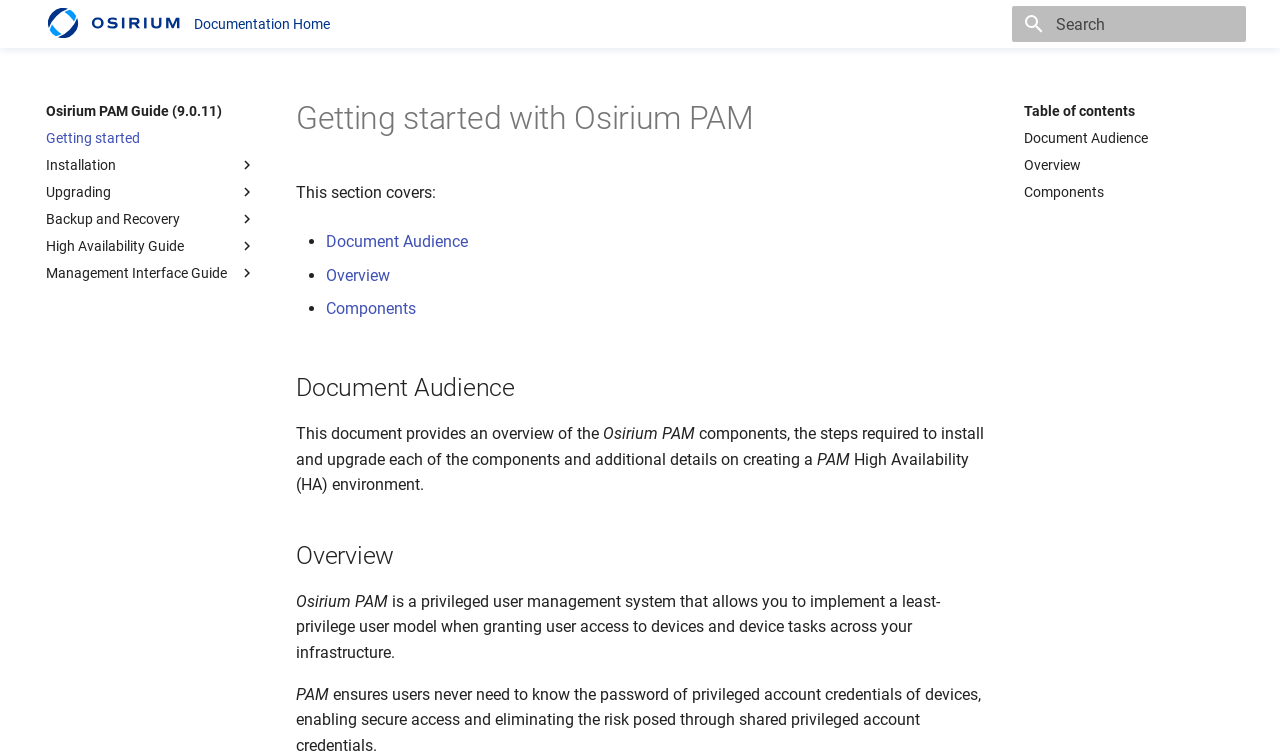Pinpoint the bounding box coordinates of the element you need to click to execute the following instruction: "Read Overview". The bounding box should be represented by four float numbers between 0 and 1, in the format [left, top, right, bottom].

[0.8, 0.208, 0.964, 0.232]